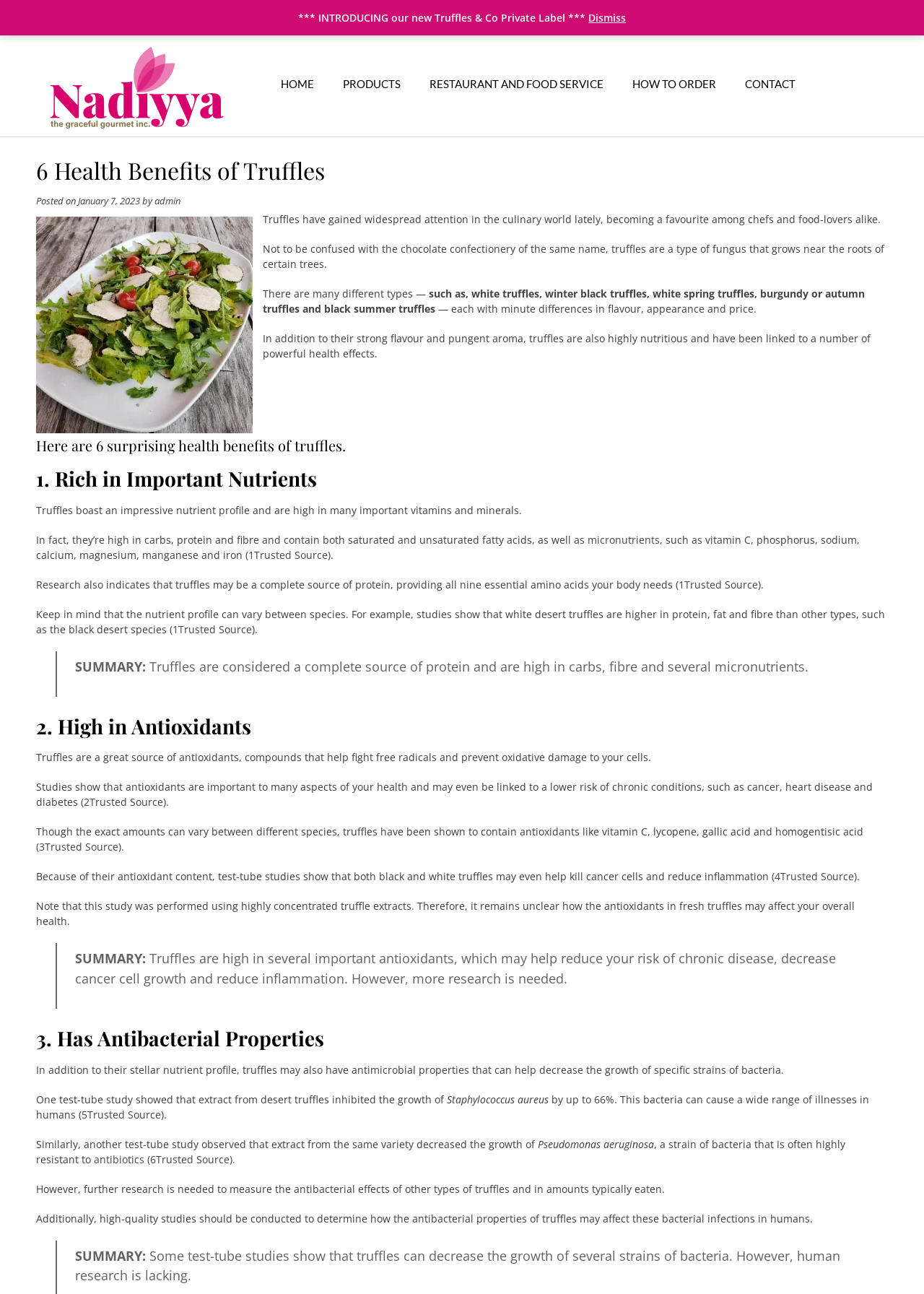Specify the bounding box coordinates of the region I need to click to perform the following instruction: "Read the article about '6 Health Benefits of Truffles'". The coordinates must be four float numbers in the range of 0 to 1, i.e., [left, top, right, bottom].

[0.039, 0.123, 0.961, 0.141]